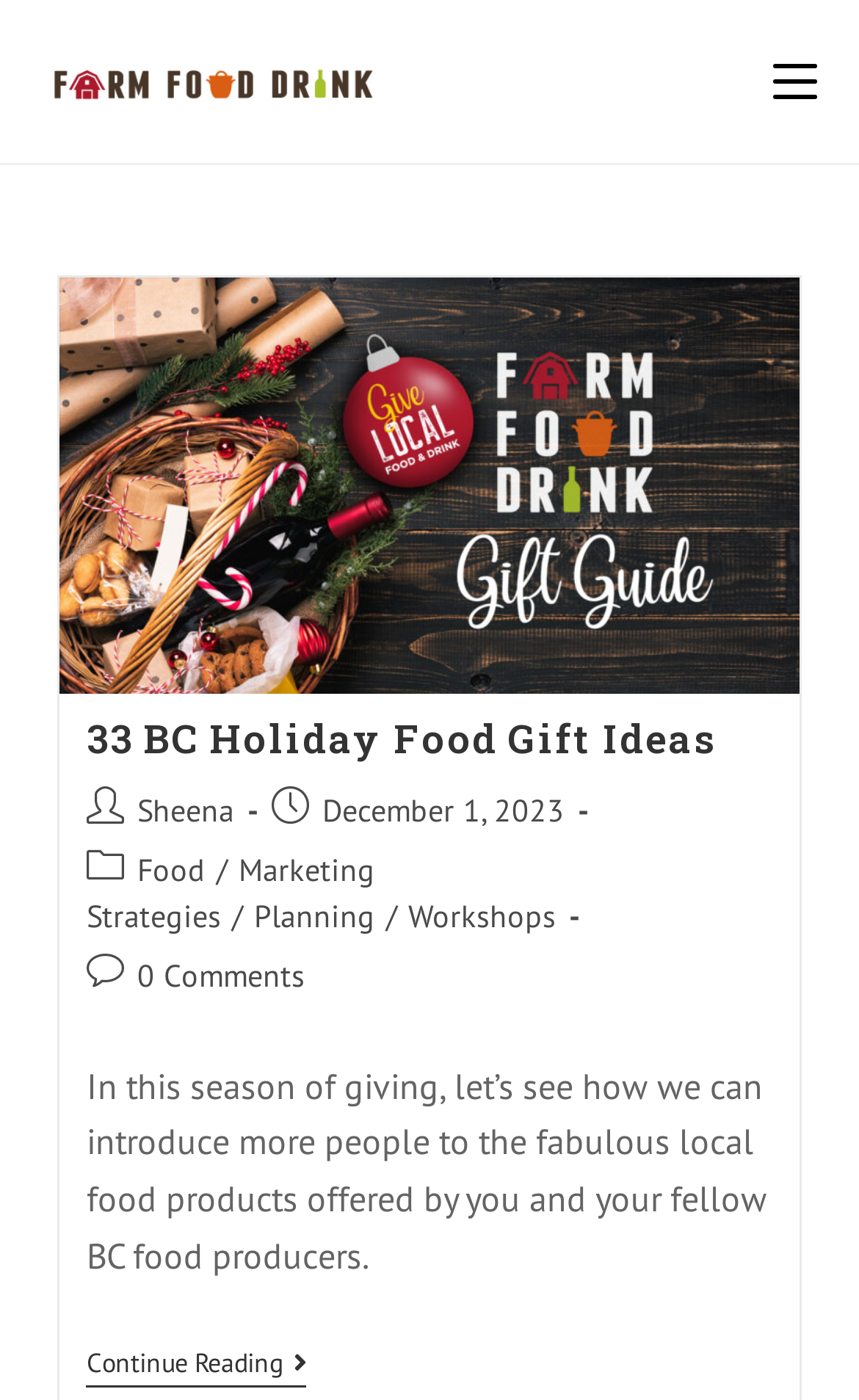Determine the bounding box coordinates for the area you should click to complete the following instruction: "Click on Farm Food Drink logo".

[0.05, 0.044, 0.447, 0.078]